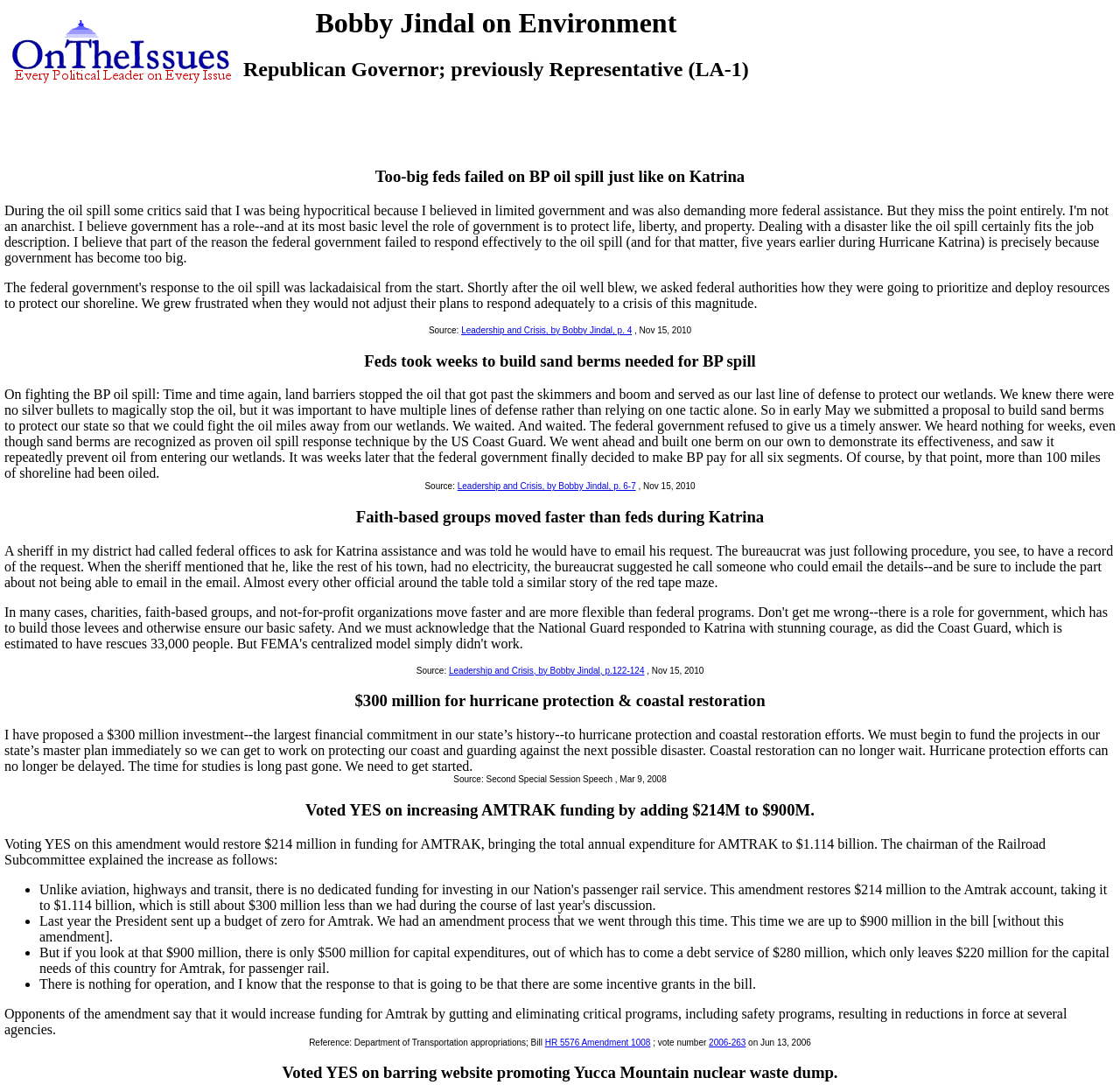What is the amount of investment proposed by Bobby Jindal for hurricane protection and coastal restoration?
Based on the screenshot, provide your answer in one word or phrase.

$300 million